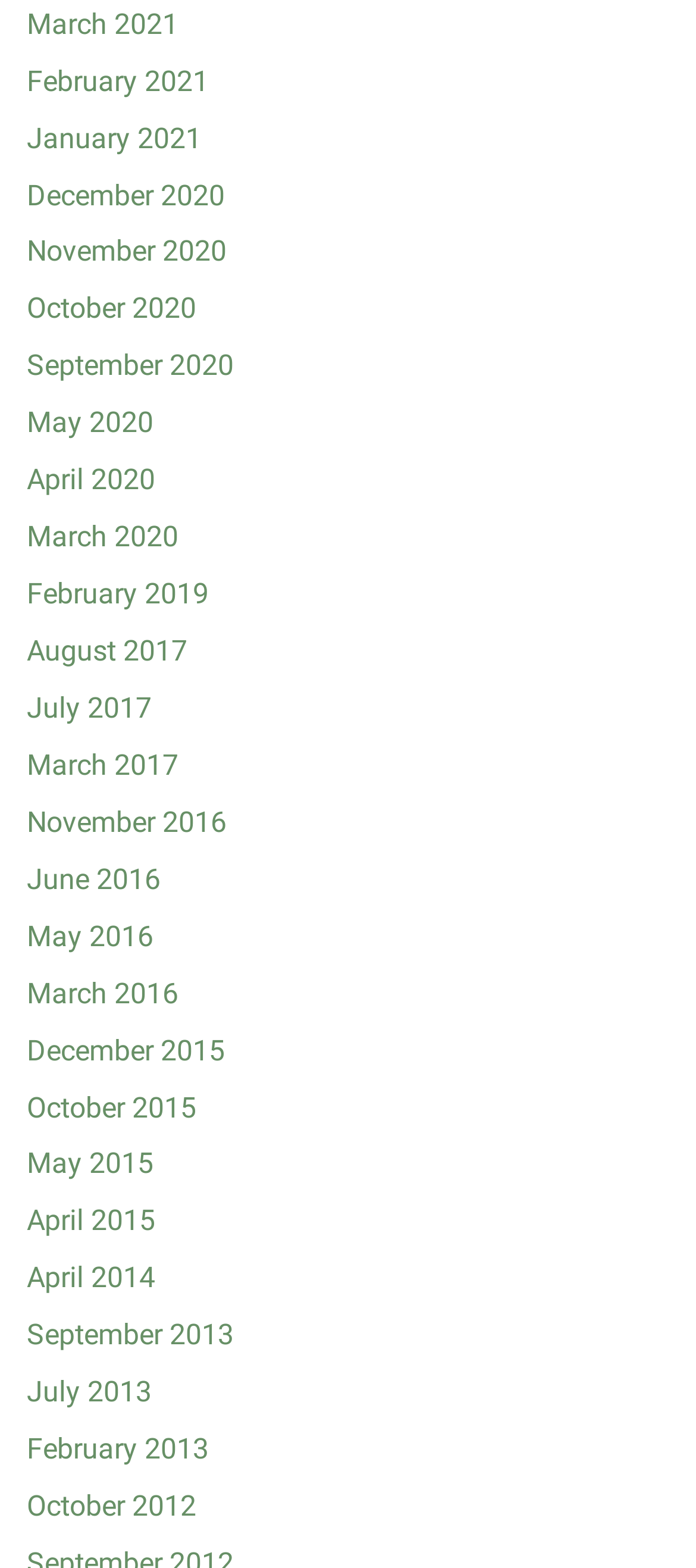Can you show the bounding box coordinates of the region to click on to complete the task described in the instruction: "browse October 2015"?

[0.038, 0.695, 0.282, 0.717]